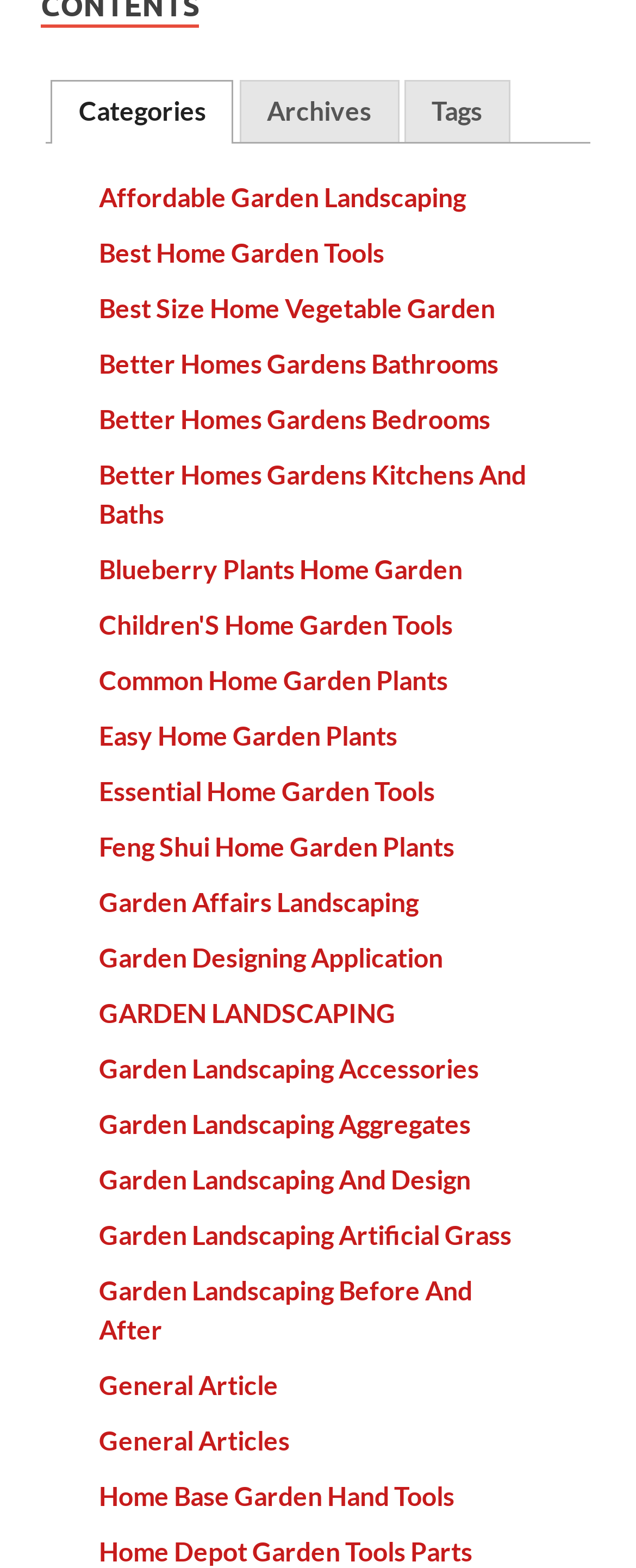Can you show the bounding box coordinates of the region to click on to complete the task described in the instruction: "Explore the Tags tab"?

[0.635, 0.051, 0.802, 0.09]